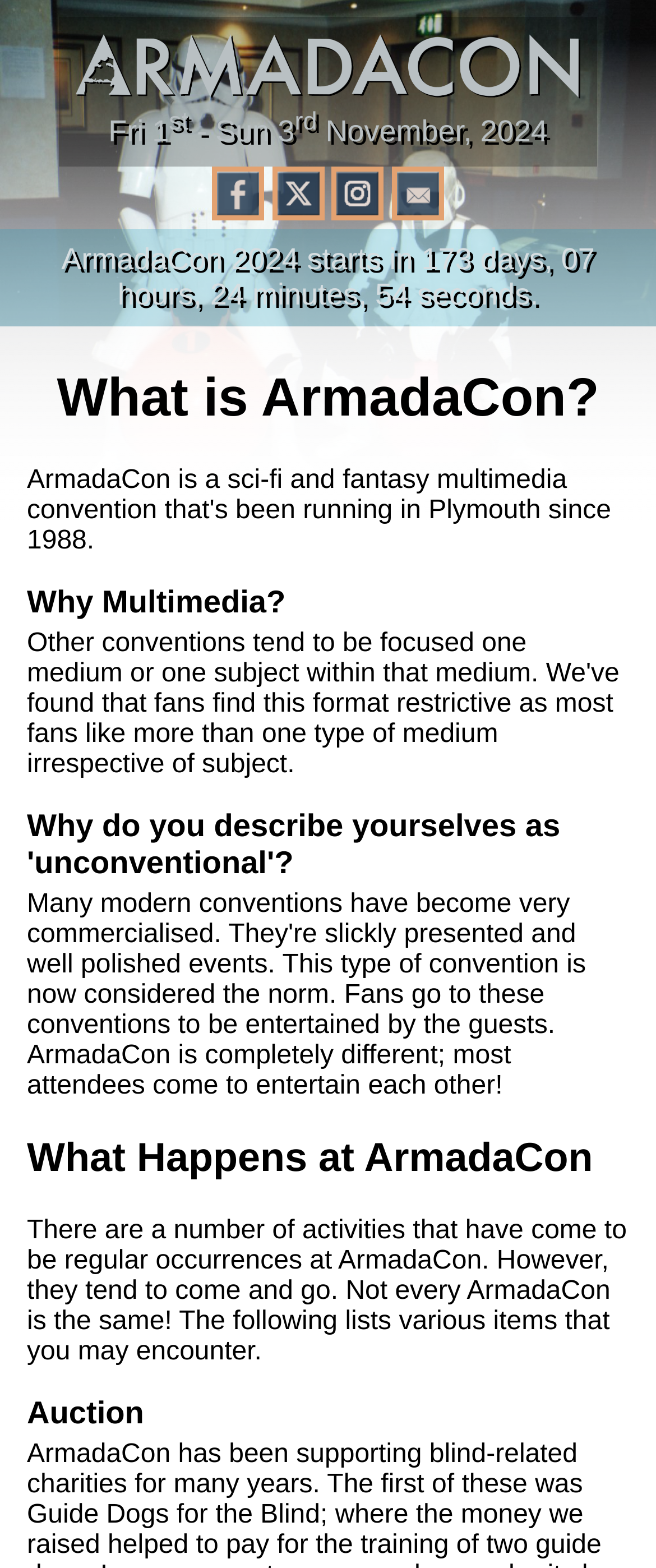Utilize the details in the image to give a detailed response to the question: What is the theme of the activities at ArmadaCon?

I saw the heading 'Why Multimedia?' on the page, which suggests that the activities at ArmadaCon are related to multimedia.